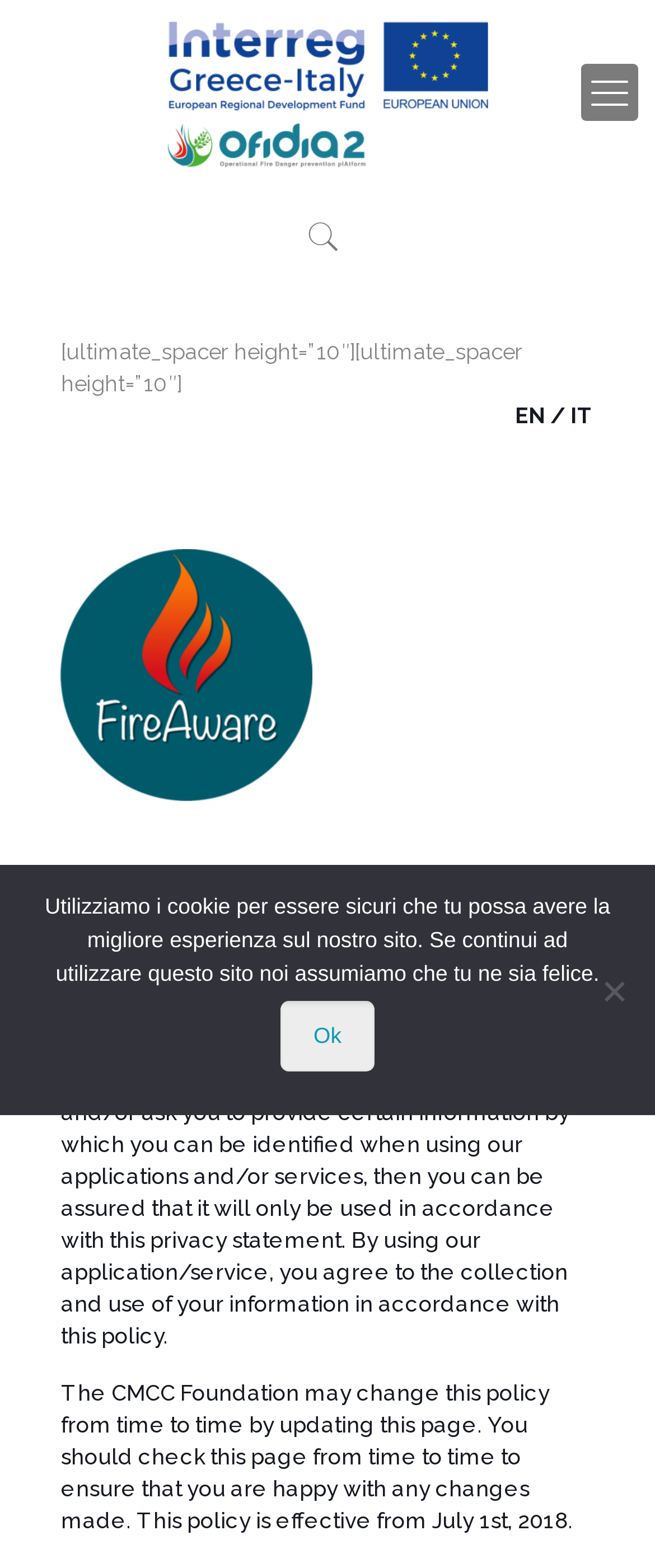Locate the bounding box coordinates of the UI element described by: "Ok". Provide the coordinates as four float numbers between 0 and 1, formatted as [left, top, right, bottom].

[0.427, 0.638, 0.573, 0.683]